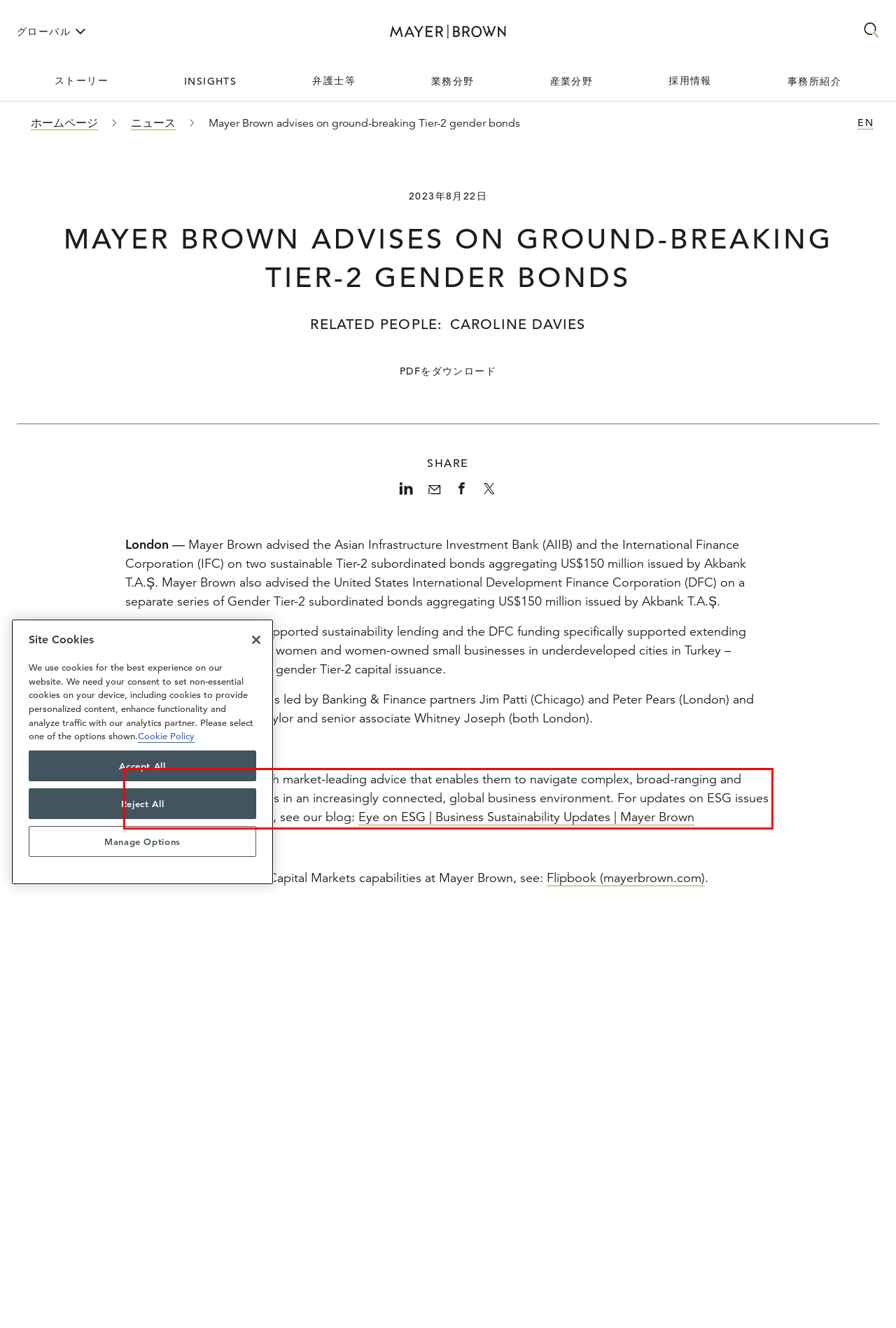Please examine the webpage screenshot and extract the text within the red bounding box using OCR.

We provide our clients with market-leading advice that enables them to navigate complex, broad-ranging and rapidly evolving ESG issues in an increasingly connected, global business environment. For updates on ESG issues affecting business globally, see our blog: Eye on ESG | Business Sustainability Updates | Mayer Brown